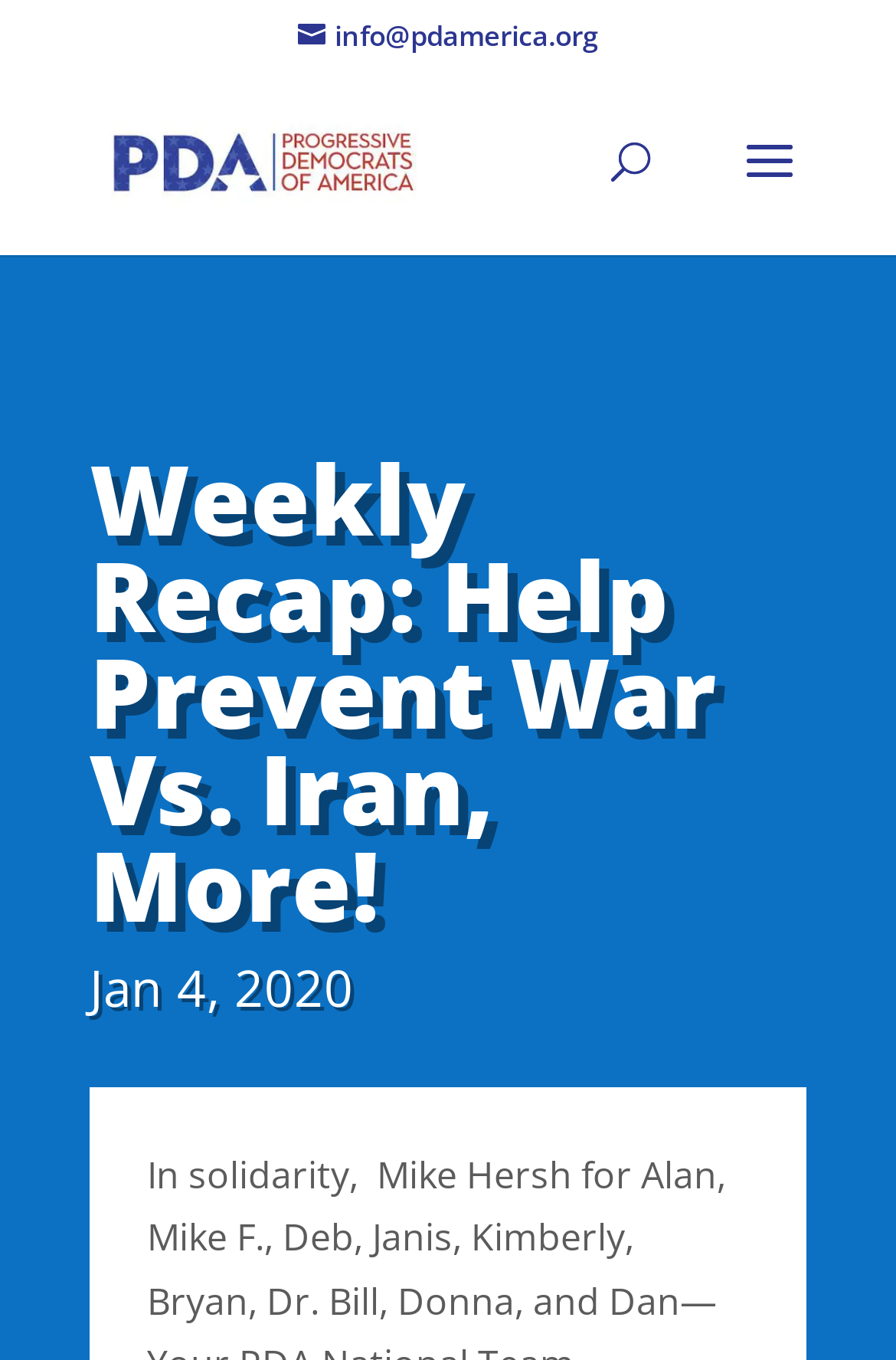Elaborate on the different components and information displayed on the webpage.

The webpage is a weekly recap from Progressive Democrats of America, dated January 4, 2020. At the top, there is a link to contact the organization via email, "info@pdamerica.org", positioned slightly above the center of the page. Next to it, there is a link to the organization's name, "Progressive Democrats of America", accompanied by an image of the same name, which is slightly larger and positioned slightly above the link.

In the middle of the page, there is a search bar with a label "Search for:", allowing users to search for specific content. Below the search bar, there is a prominent heading that reads "Weekly Recap: Help Prevent War Vs. Iran, More!", taking up a significant portion of the page. 

Below the heading, there is a brief description or subtitle, "Jan 4, 2020", indicating the date of the recap. The overall layout of the page is simple, with a focus on the weekly recap and easy access to search and contact information.